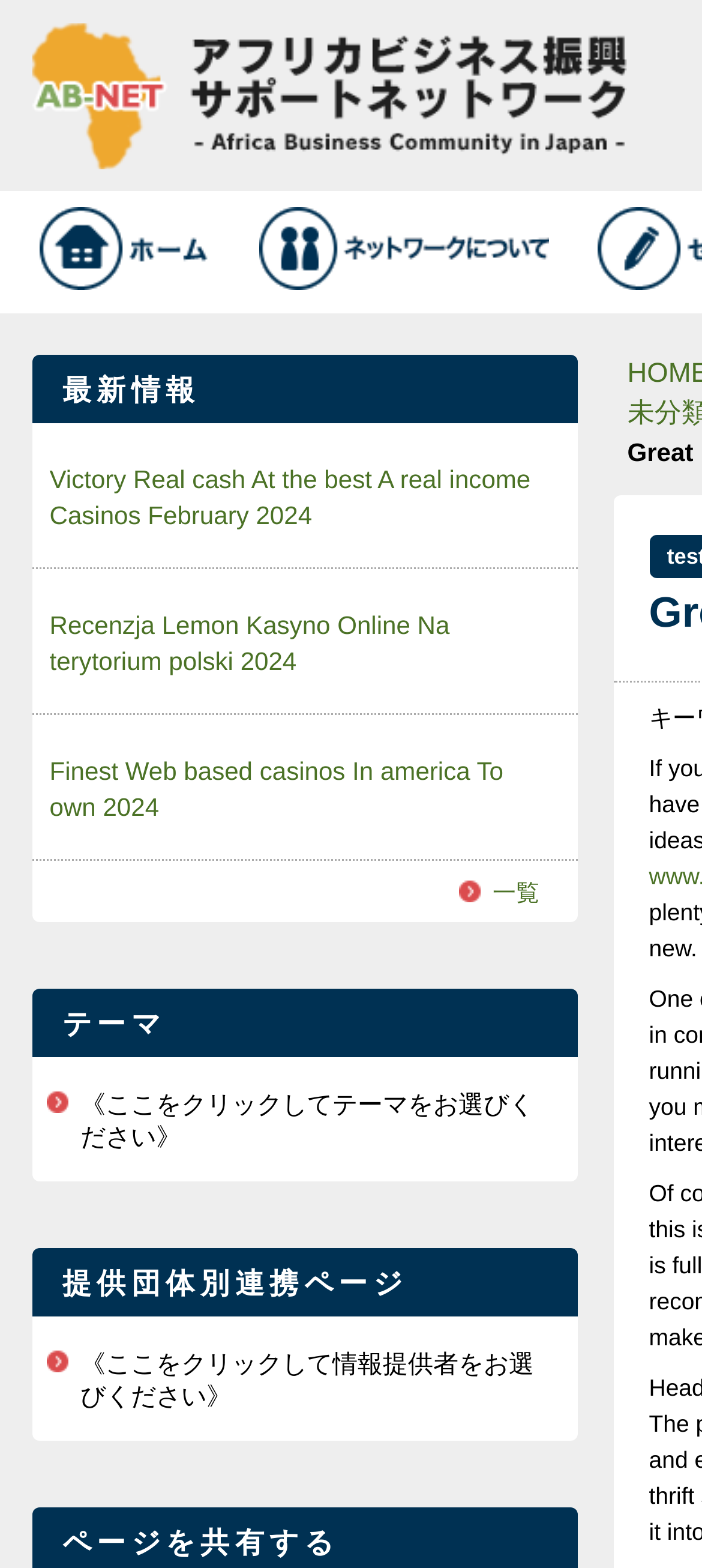What is the text of the second heading?
Provide a short answer using one word or a brief phrase based on the image.

最新情報